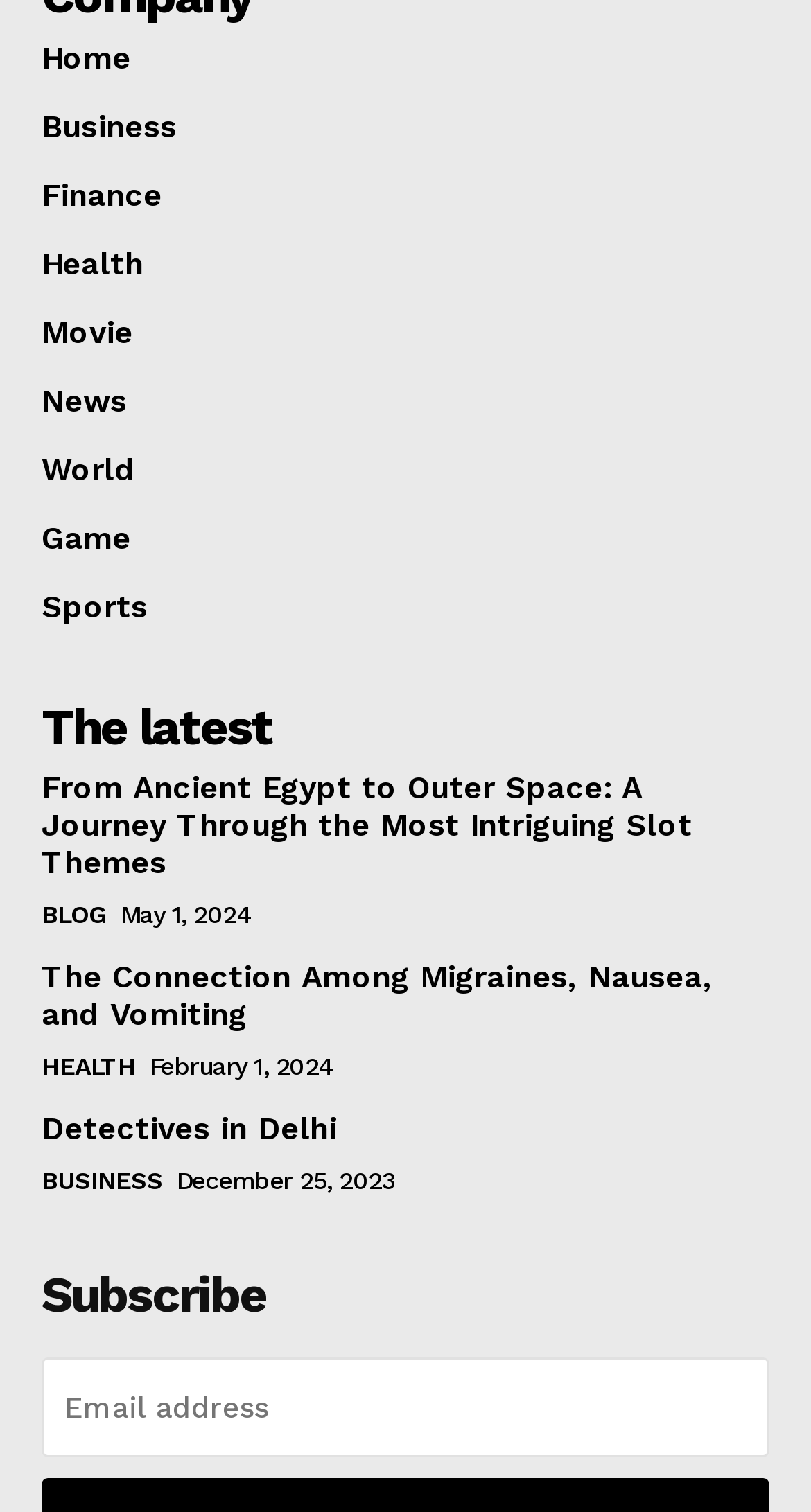What is the first category in the top navigation menu? From the image, respond with a single word or brief phrase.

Home